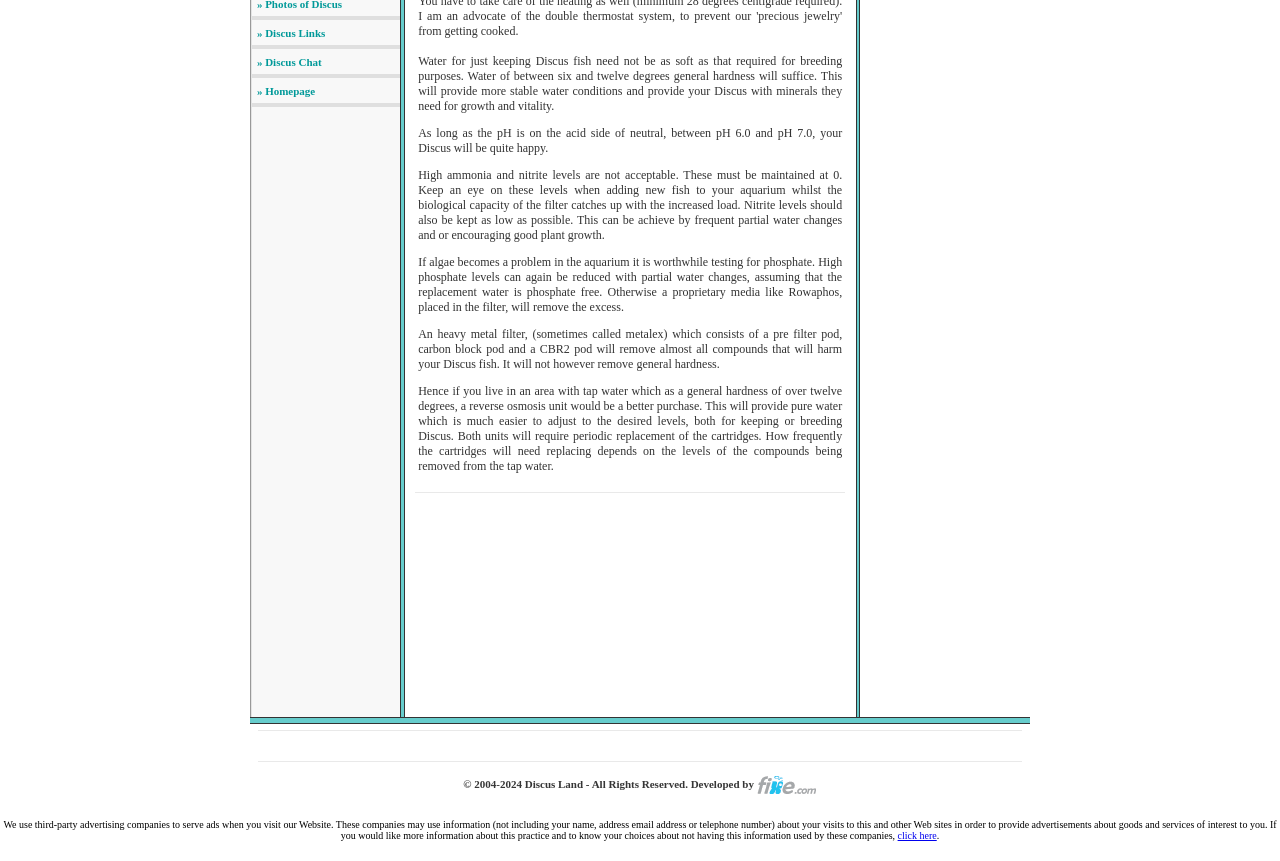Determine the bounding box coordinates in the format (top-left x, top-left y, bottom-right x, bottom-right y). Ensure all values are floating point numbers between 0 and 1. Identify the bounding box of the UI element described by: click here

[0.701, 0.964, 0.732, 0.977]